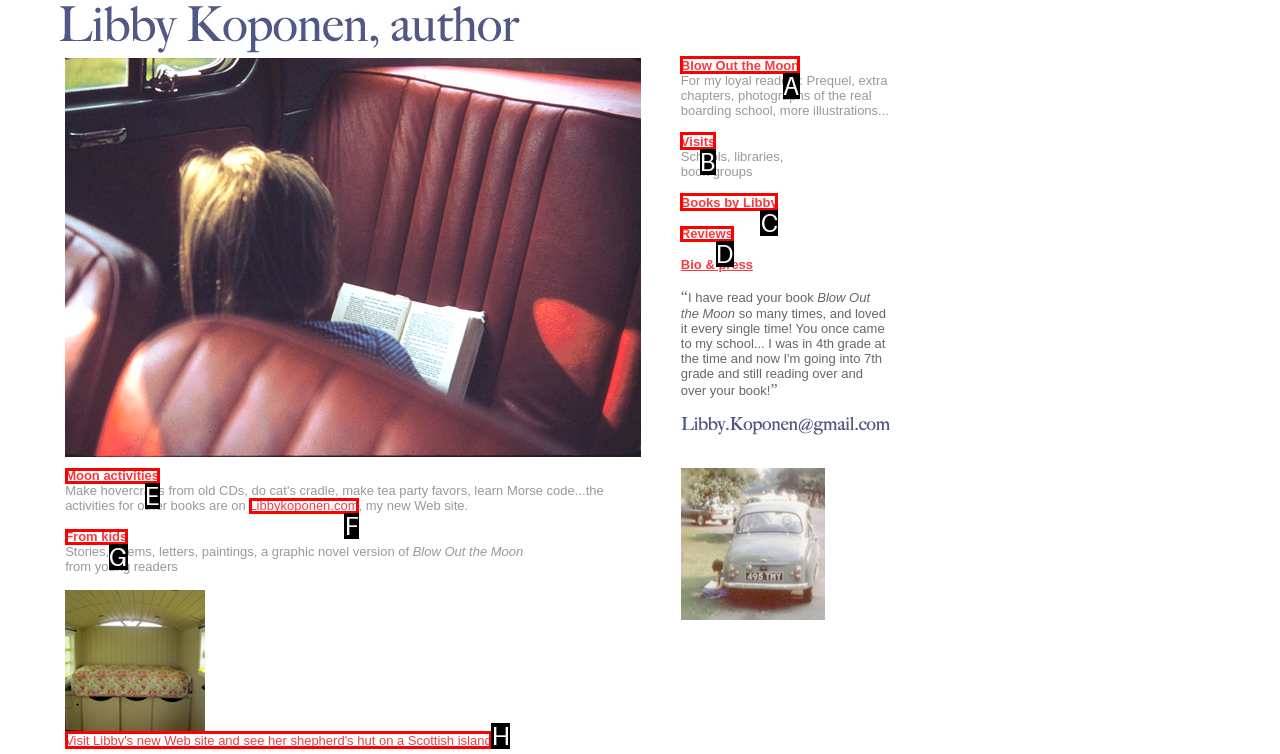Identify the HTML element to click to fulfill this task: Read reviews
Answer with the letter from the given choices.

D